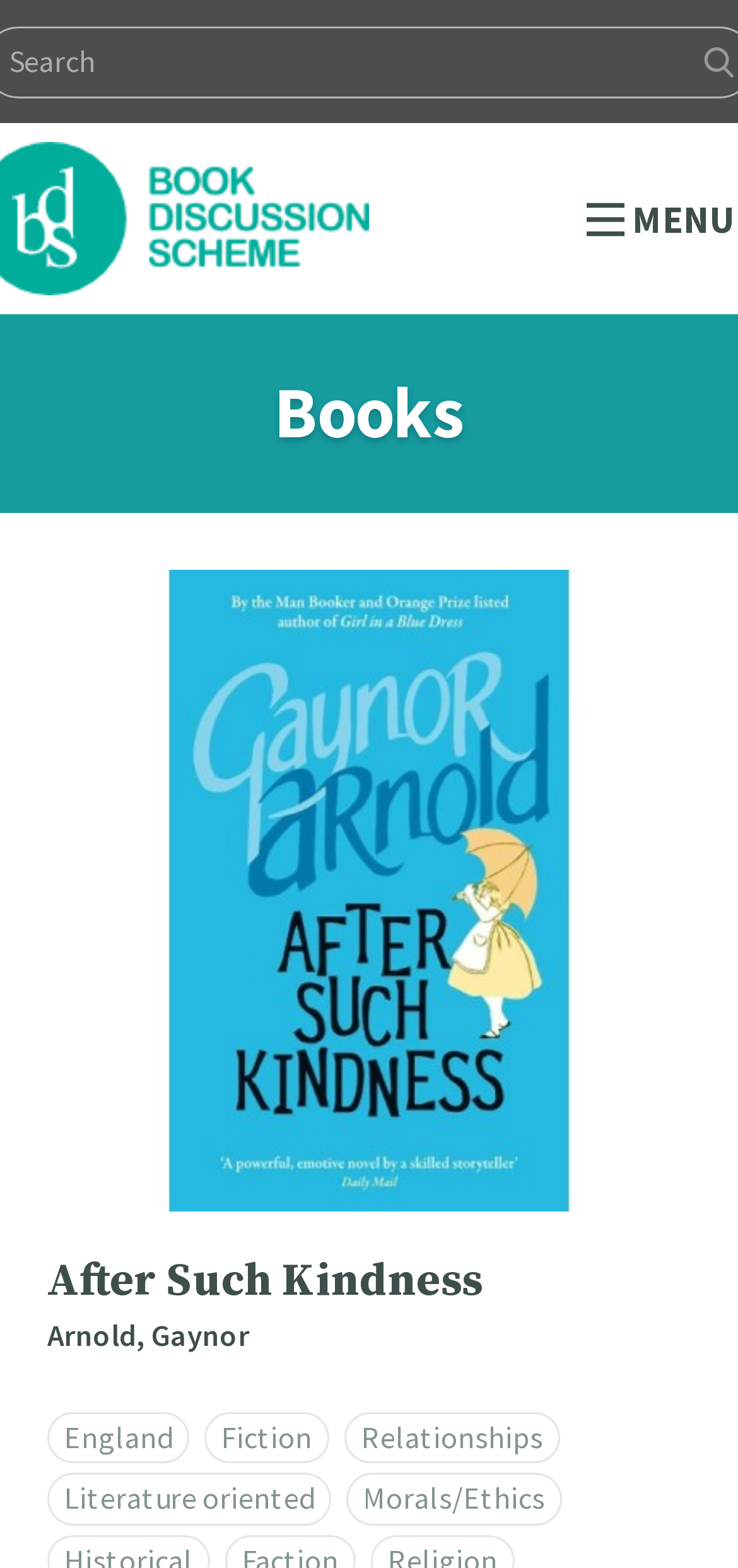Provide the bounding box coordinates of the HTML element this sentence describes: "Literature oriented". The bounding box coordinates consist of four float numbers between 0 and 1, i.e., [left, top, right, bottom].

[0.064, 0.94, 0.449, 0.973]